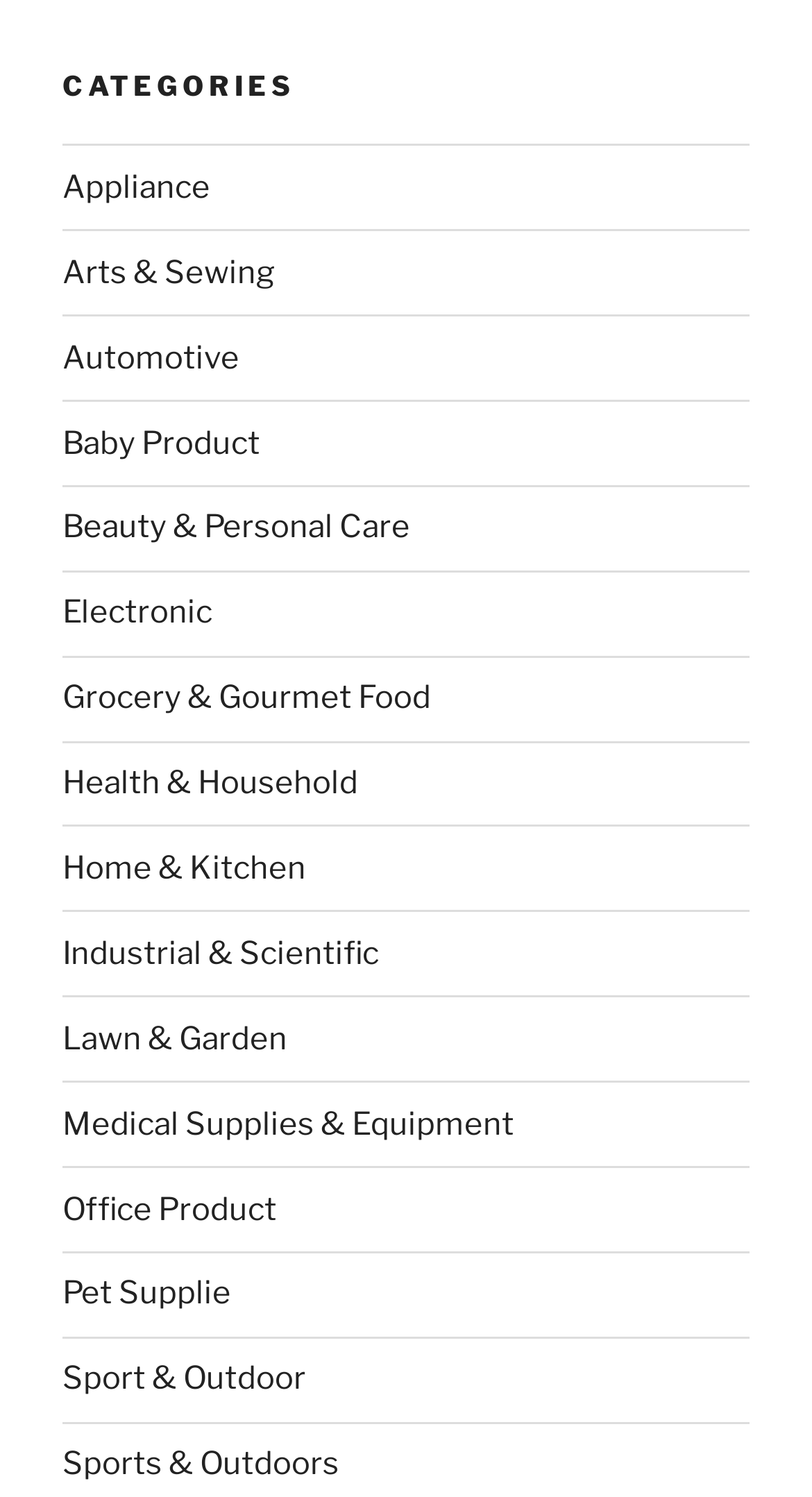Can you determine the bounding box coordinates of the area that needs to be clicked to fulfill the following instruction: "View Home & Kitchen items"?

[0.077, 0.567, 0.377, 0.592]